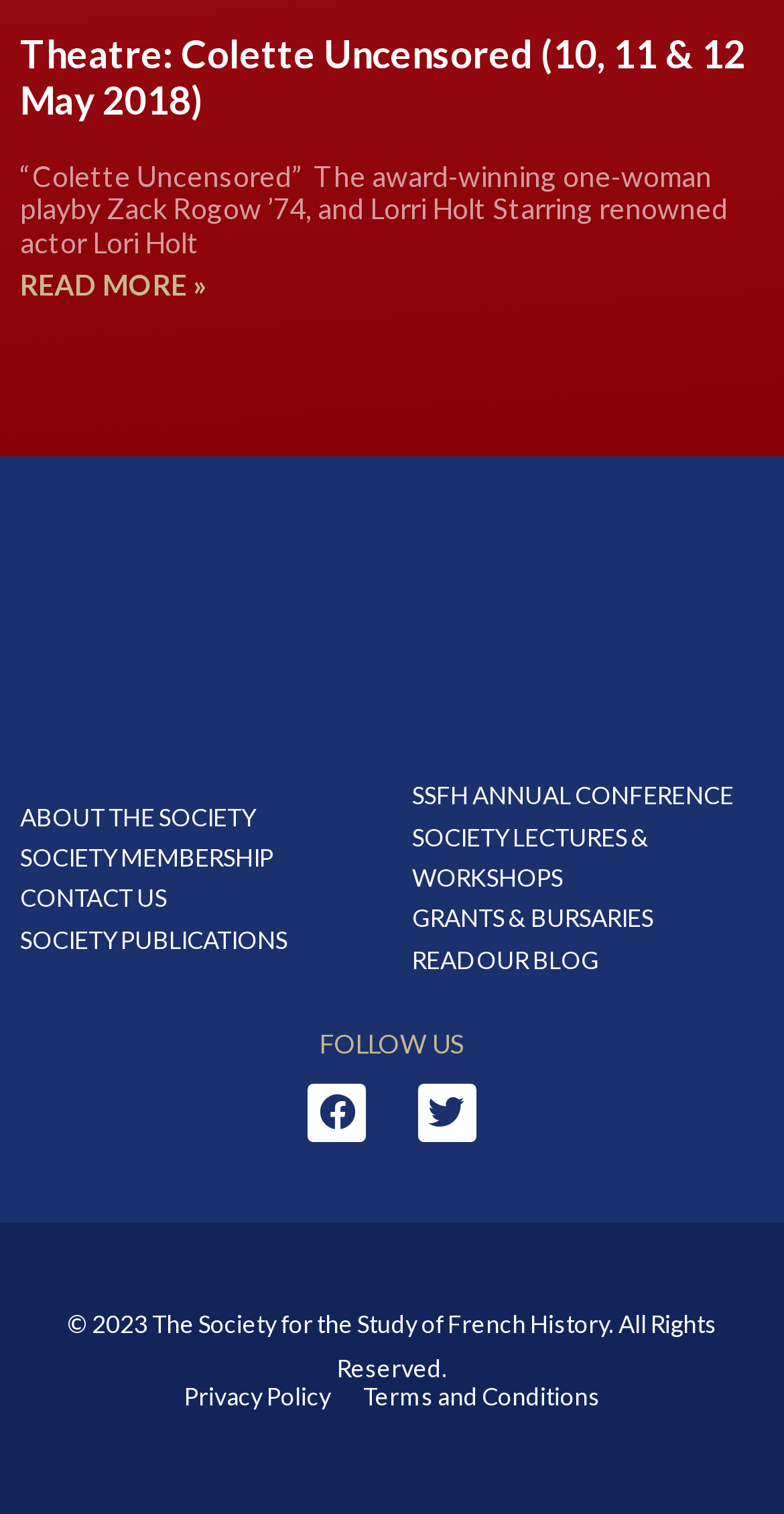Locate the bounding box coordinates of the element I should click to achieve the following instruction: "Open the toolbar".

None